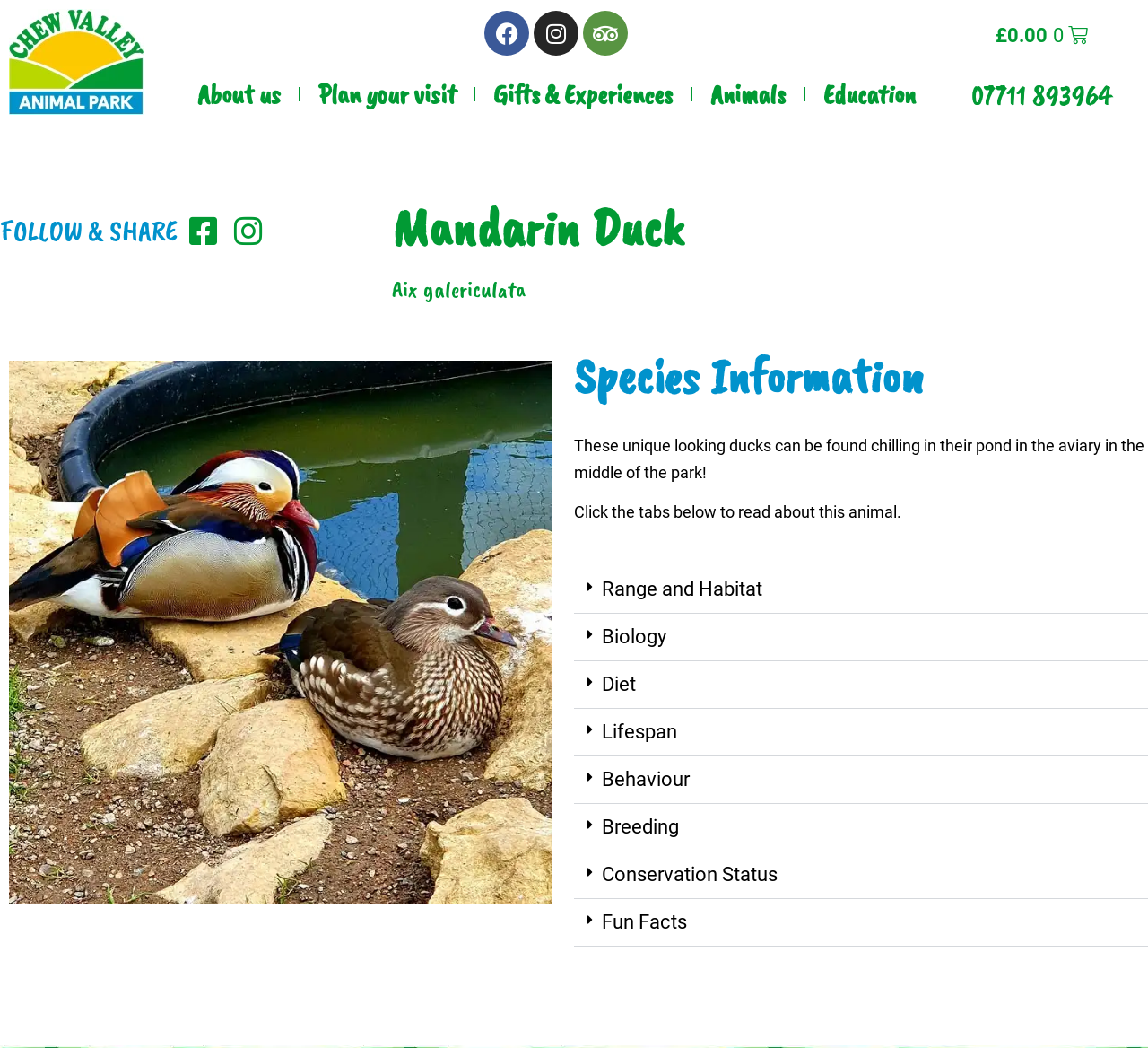What is the name of the animal?
Identify the answer in the screenshot and reply with a single word or phrase.

Mandarin Duck